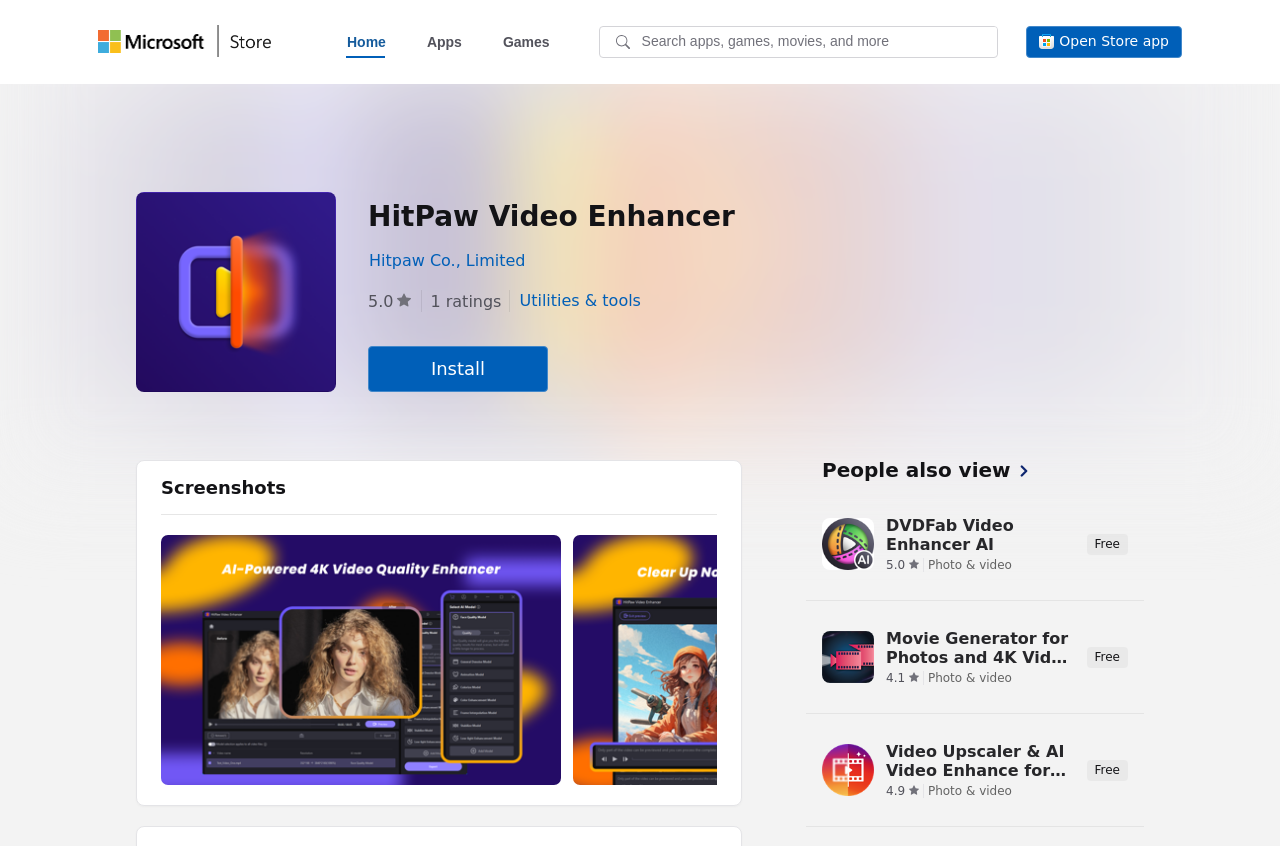Please locate the bounding box coordinates for the element that should be clicked to achieve the following instruction: "See all People also view". Ensure the coordinates are given as four float numbers between 0 and 1, i.e., [left, top, right, bottom].

[0.642, 0.534, 0.823, 0.577]